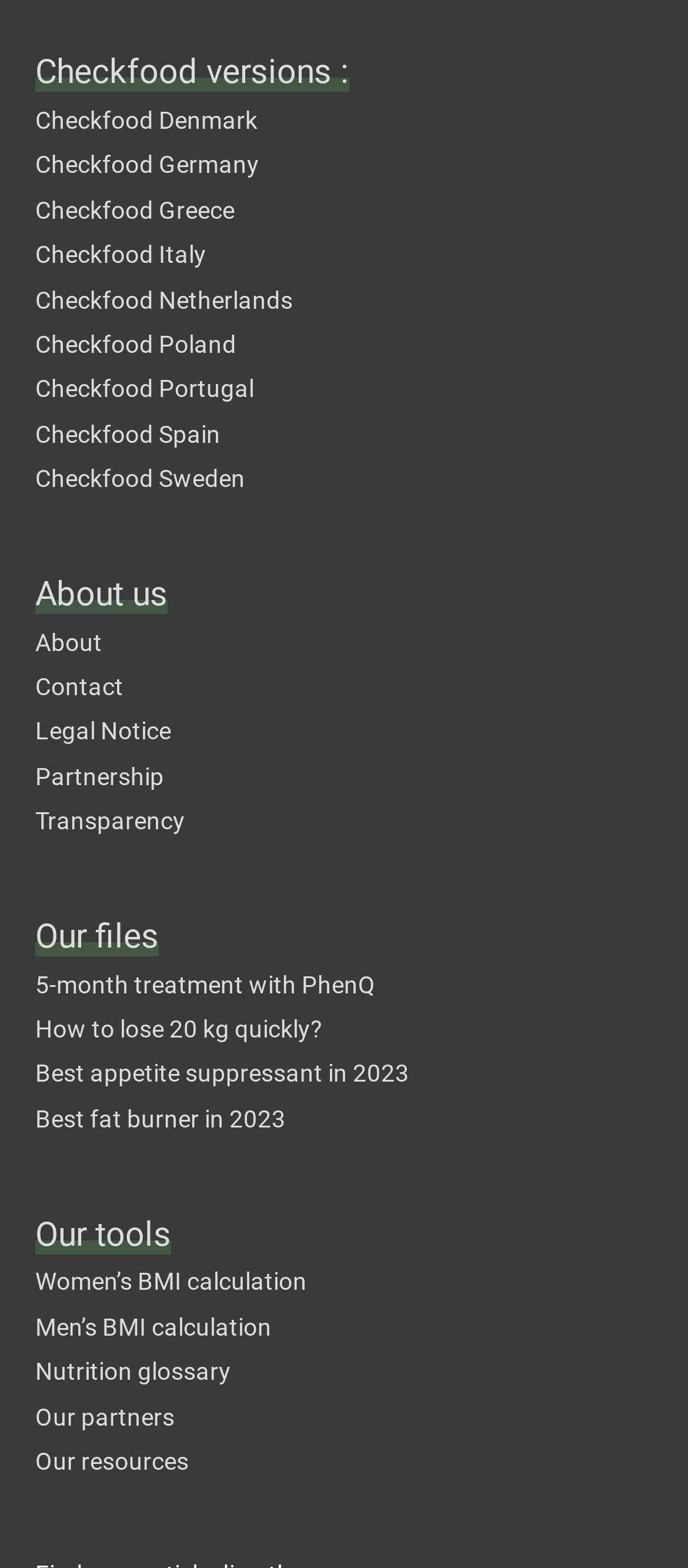Give a concise answer of one word or phrase to the question: 
What is the purpose of the tool 'Women’s BMI calculation'?

To calculate BMI